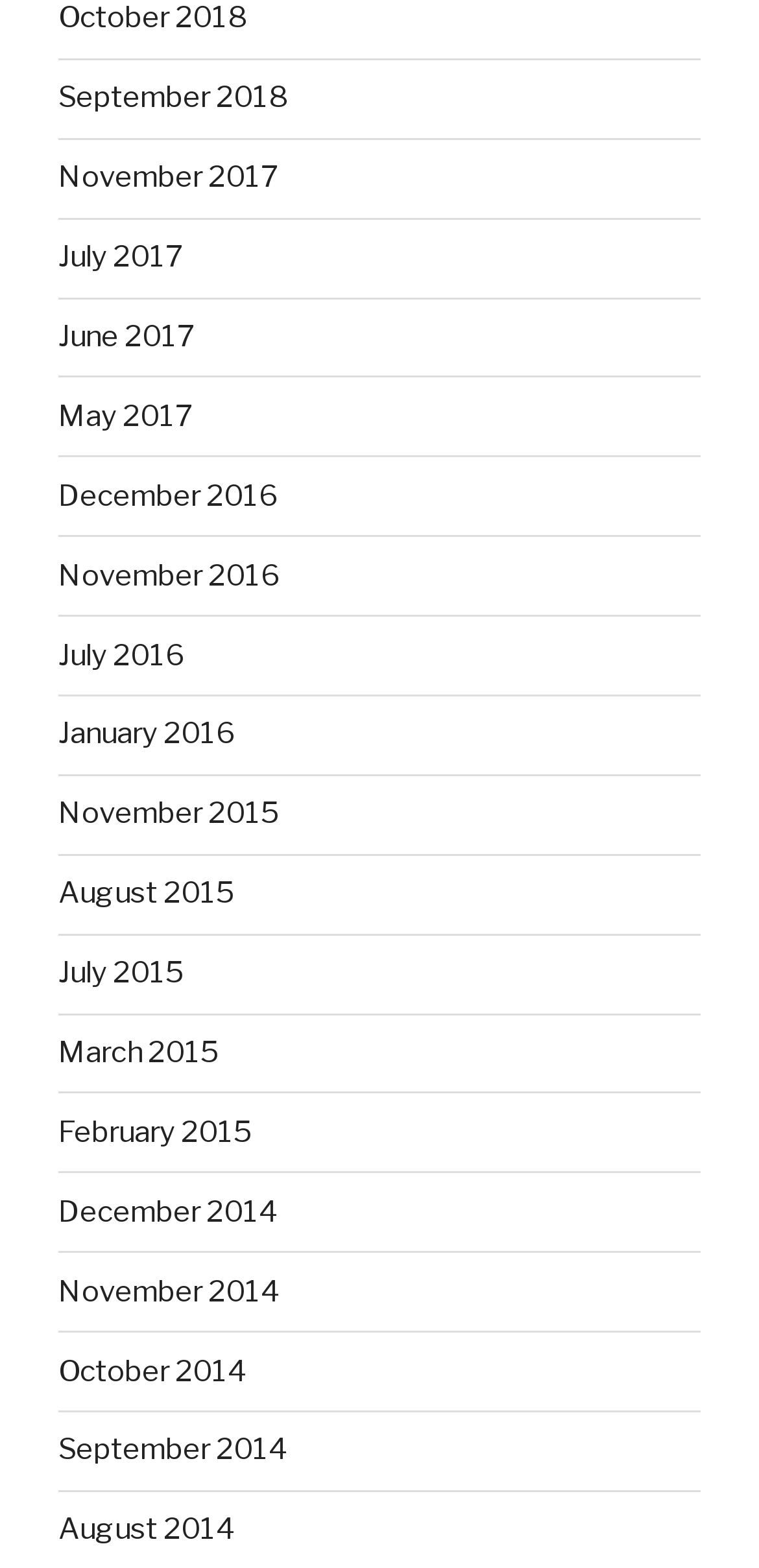Indicate the bounding box coordinates of the element that needs to be clicked to satisfy the following instruction: "view October 2018". The coordinates should be four float numbers between 0 and 1, i.e., [left, top, right, bottom].

[0.077, 0.001, 0.326, 0.023]